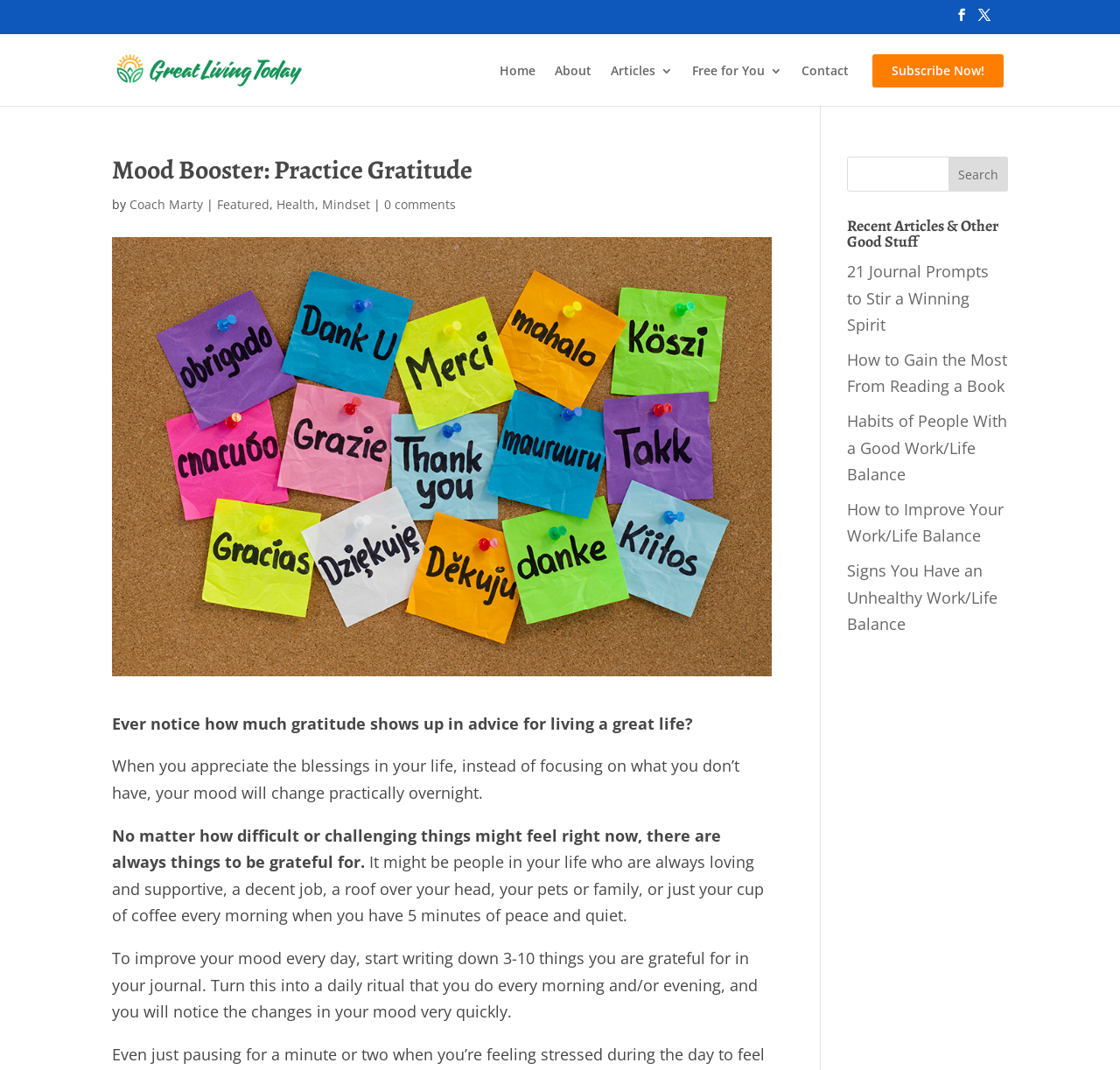Pinpoint the bounding box coordinates of the element you need to click to execute the following instruction: "Search for articles". The bounding box should be represented by four float numbers between 0 and 1, in the format [left, top, right, bottom].

[0.756, 0.146, 0.9, 0.179]